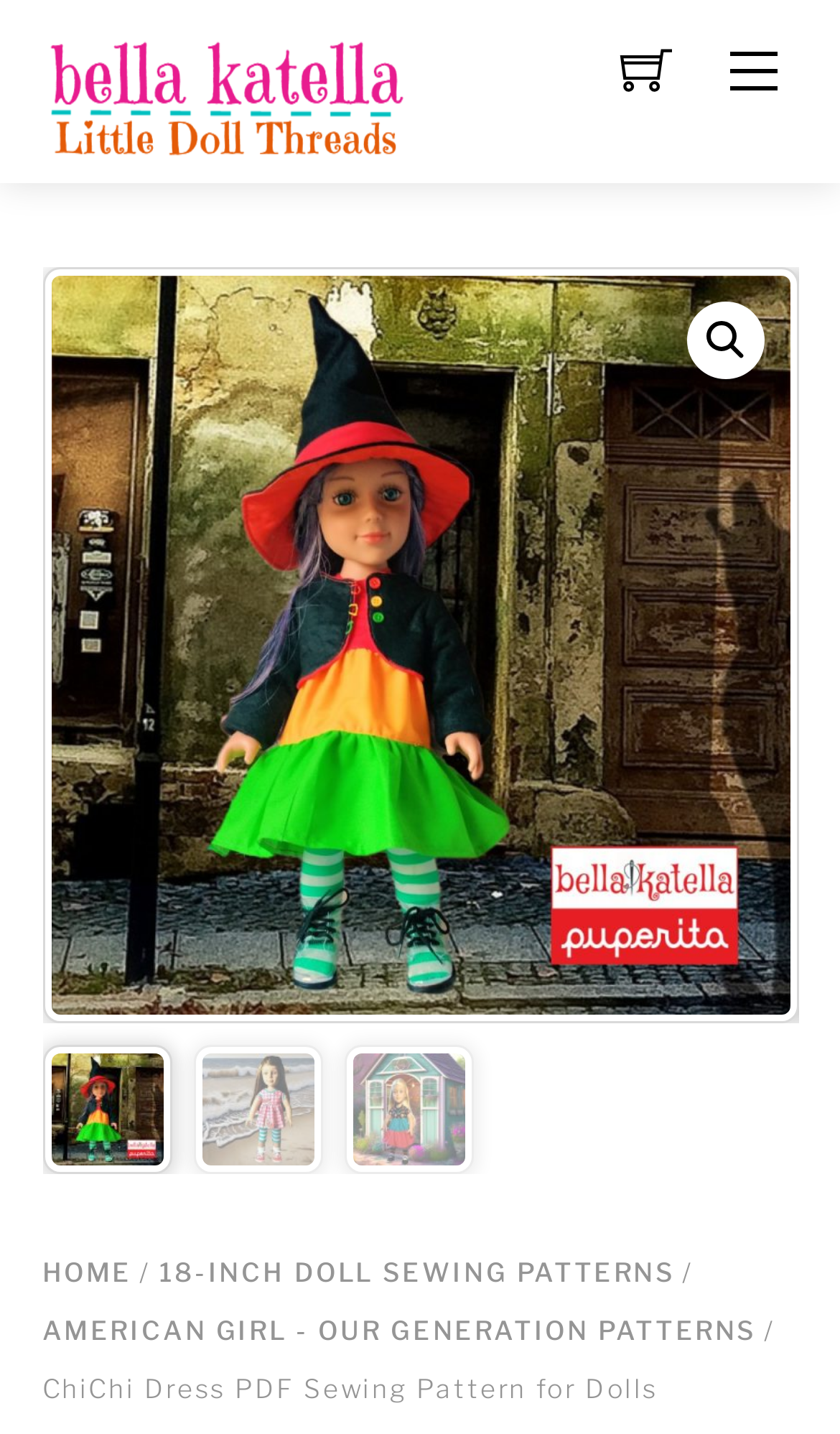Provide a brief response to the question using a single word or phrase: 
What is the name of the doll sewing pattern?

ChiChi Dress